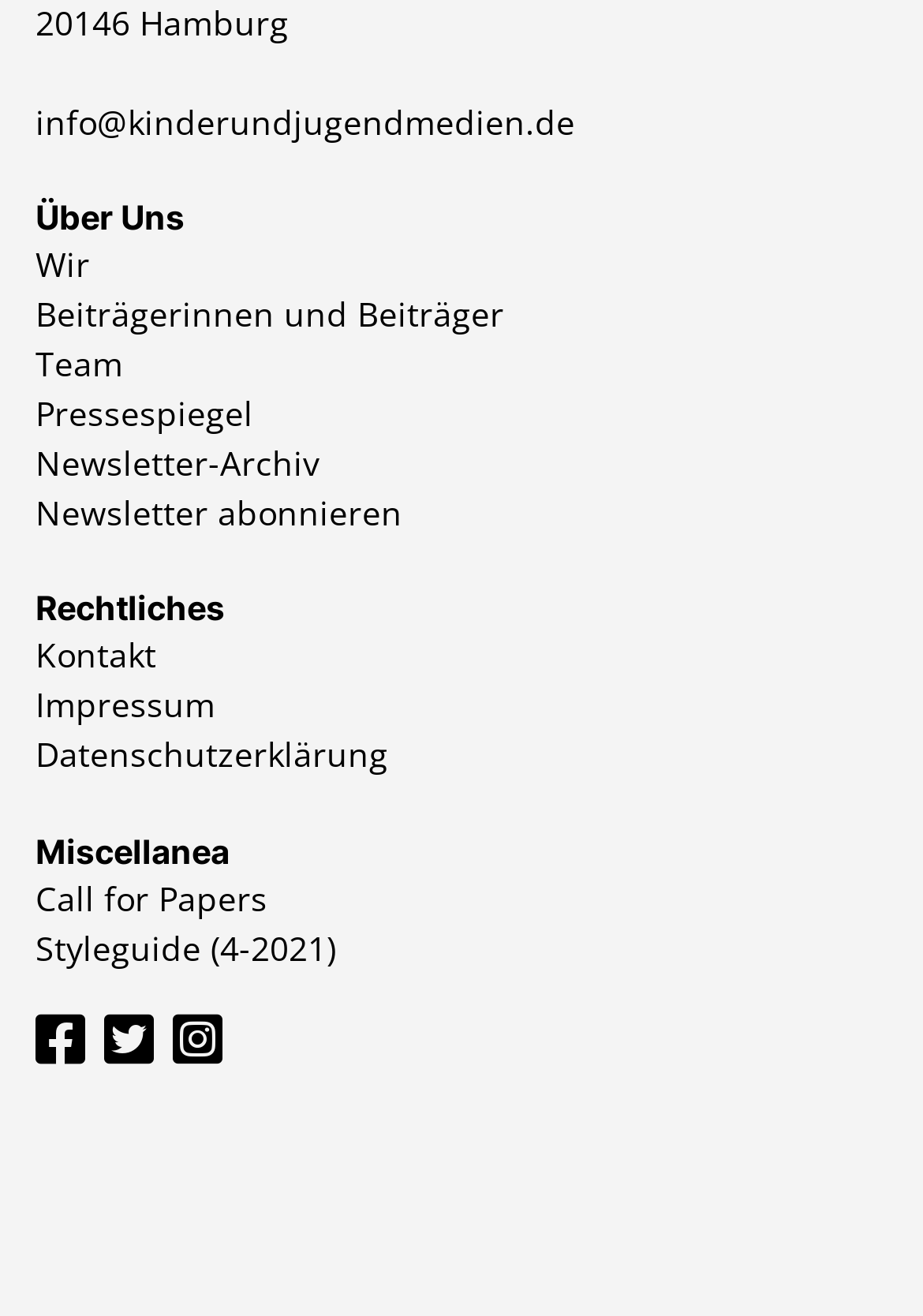Identify the bounding box of the UI component described as: "Blog".

None